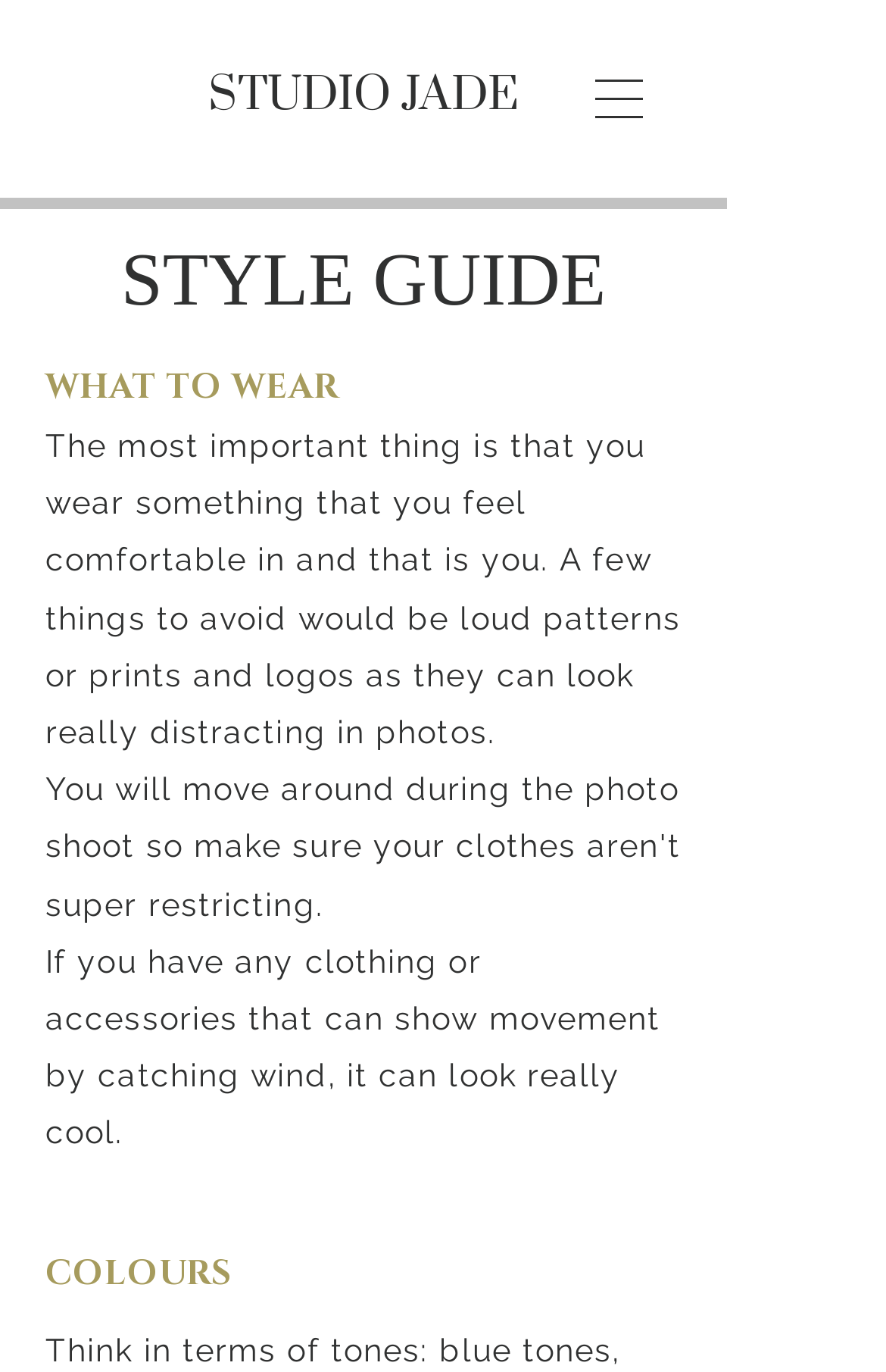What is the name of the studio?
Please answer the question with as much detail as possible using the screenshot.

The name of the studio can be found in the top-left corner of the webpage, where it says 'STUDIO JADE' in a link format.